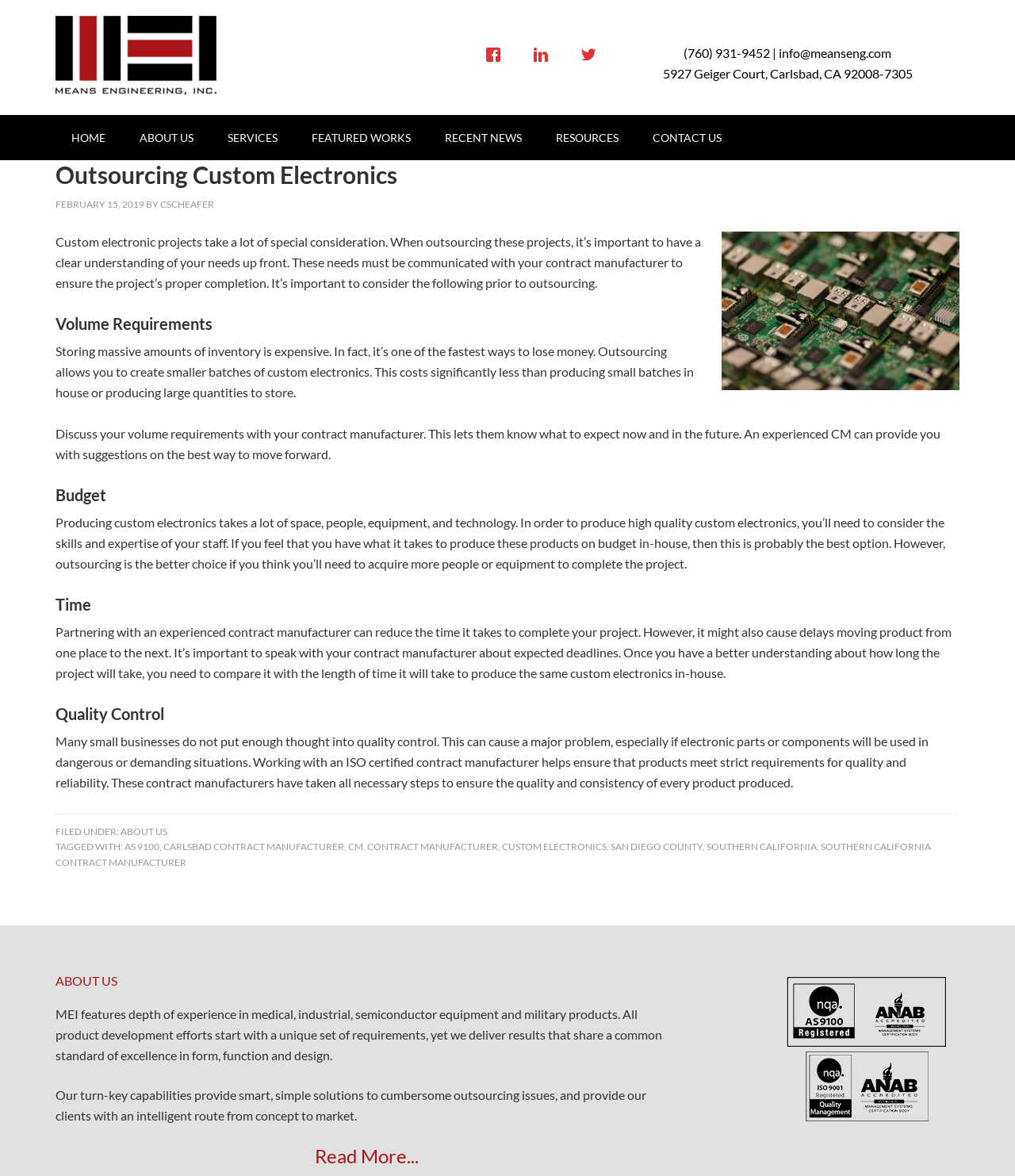Articulate a complete and detailed caption of the webpage elements.

The webpage is about outsourcing custom electronics, specifically discussing the importance of considering various factors when outsourcing these projects. At the top of the page, there is a navigation menu with links to different sections of the website, including "Home", "About Us", "Services", "Featured Works", "Recent News", "Resources", and "Contact Us". 

Below the navigation menu, there is a main article section that takes up most of the page. The article is titled "Outsourcing Custom Electronics" and has a date of "February 15, 2019" and an author "CSCHEAFER". The article discusses the importance of considering factors such as volume requirements, budget, time, and quality control when outsourcing custom electronics projects. 

The article is divided into sections with headings such as "Volume Requirements", "Budget", "Time", and "Quality Control", each discussing the importance of considering these factors when outsourcing. There are also links to other related articles or topics at the bottom of the page, including "About Us", "AS 9100", "Carlsbad Contract Manufacturer", and others.

At the very top of the page, there are social media links to Facebook, LinkedIn, and Twitter, as well as a contact information section with a phone number, email address, and physical address.